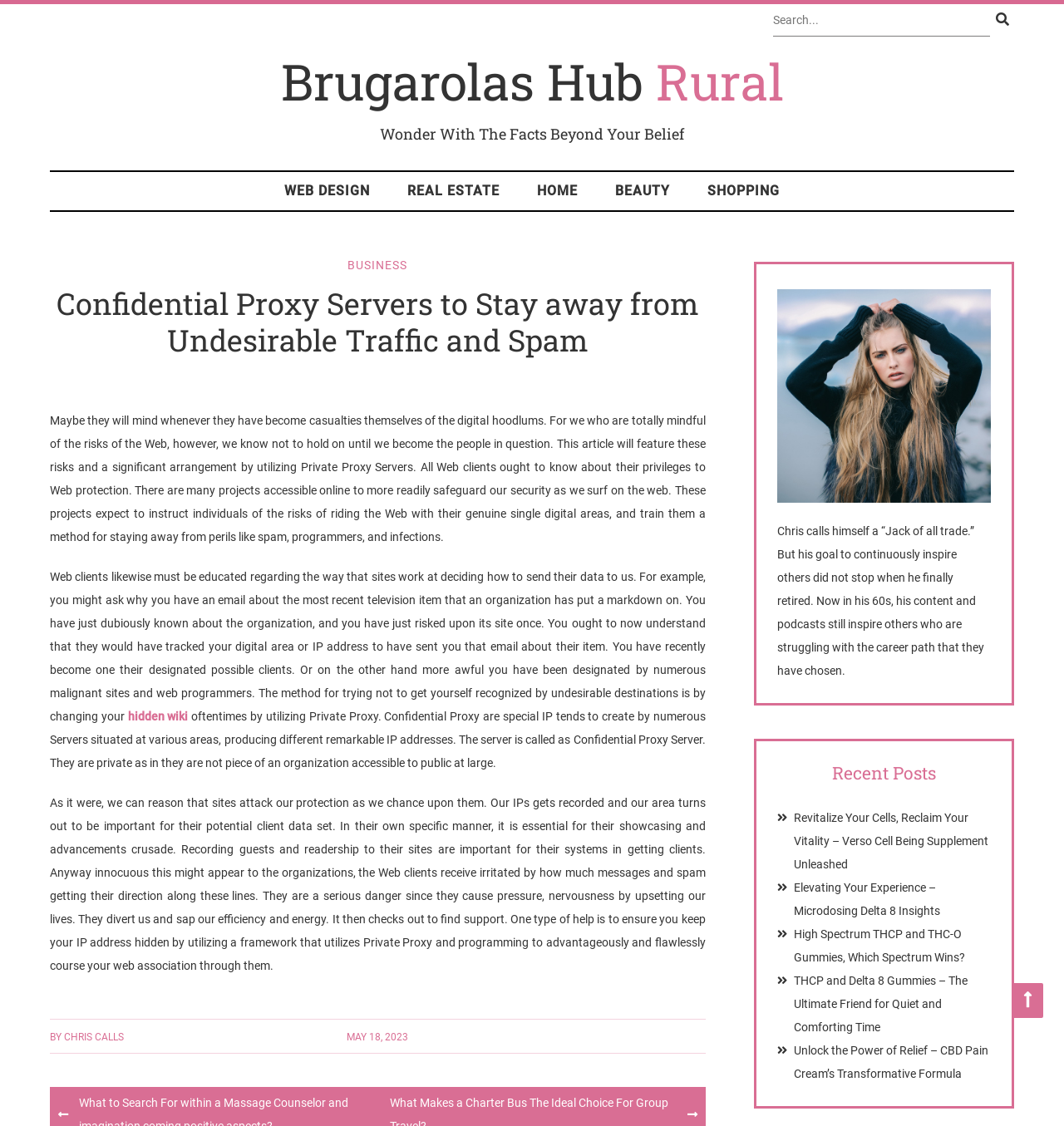Please determine the bounding box coordinates for the element that should be clicked to follow these instructions: "Learn about realme 12 5G price".

None